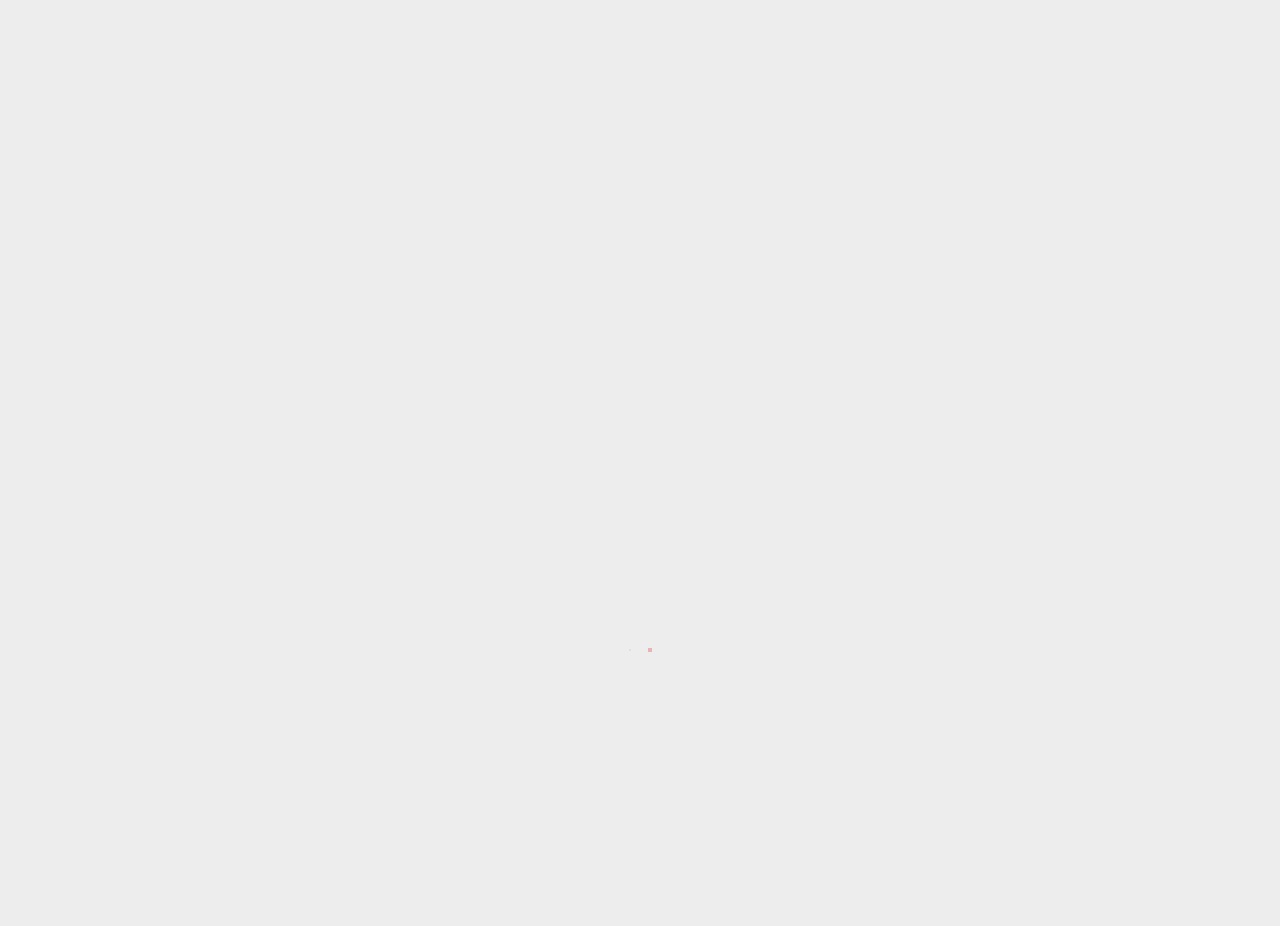Locate the bounding box coordinates of the element to click to perform the following action: 'Read the news about Governor Radda Commiserates with Kankara Attack Victims'. The coordinates should be given as four float values between 0 and 1, in the form of [left, top, right, bottom].

[0.712, 0.865, 0.938, 0.917]